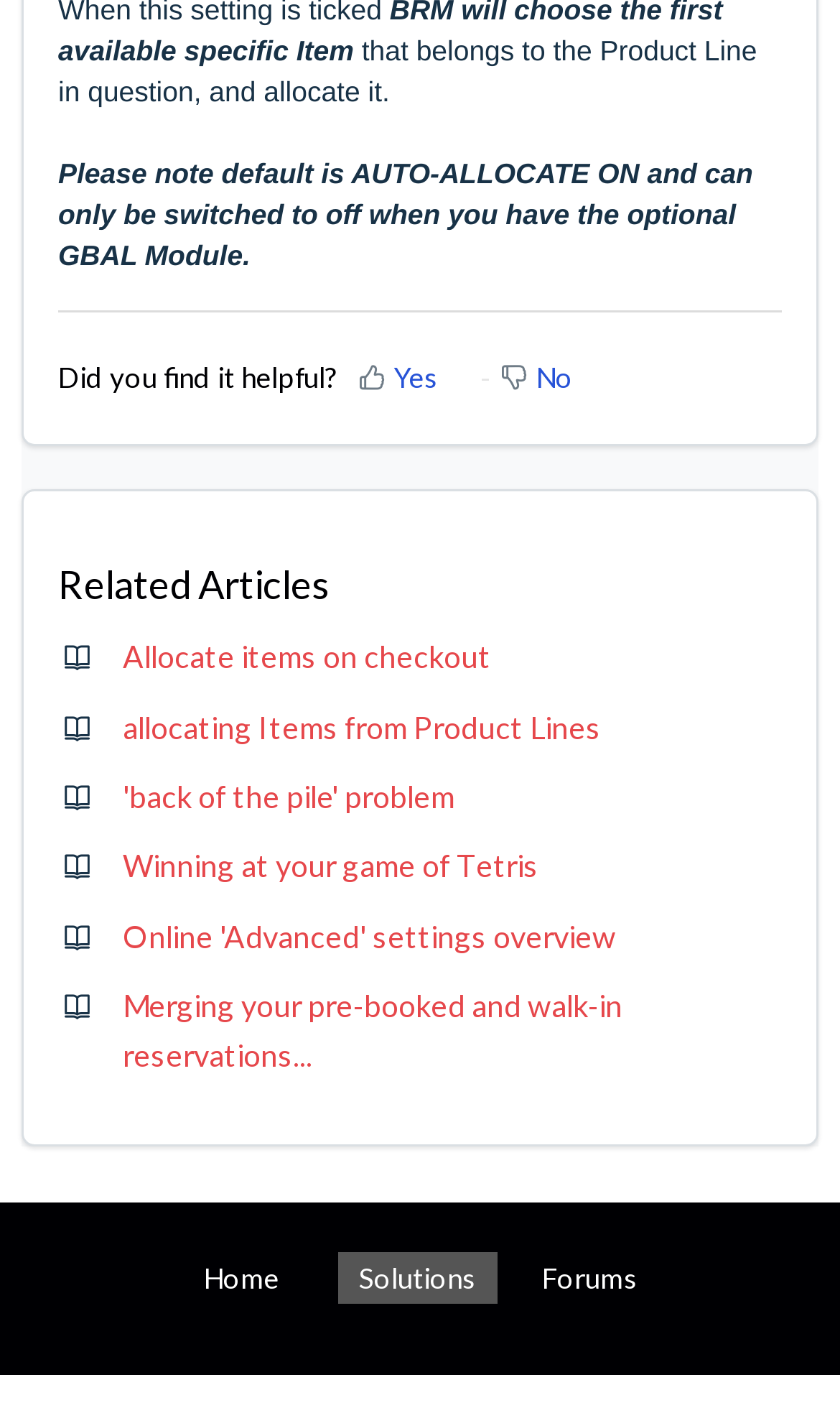Locate the bounding box coordinates of the clickable area needed to fulfill the instruction: "Click on 'Allocate items on checkout'".

[0.146, 0.45, 0.585, 0.476]